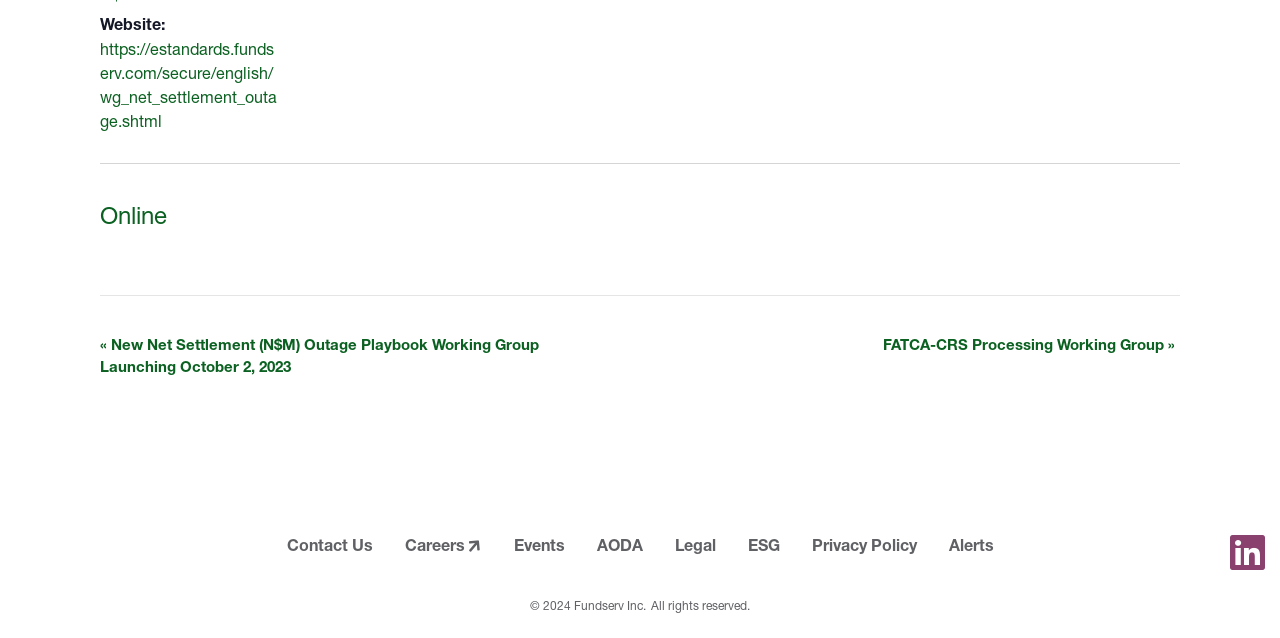Determine the bounding box coordinates of the clickable area required to perform the following instruction: "Click on the 'Online' link". The coordinates should be represented as four float numbers between 0 and 1: [left, top, right, bottom].

[0.078, 0.307, 0.13, 0.369]